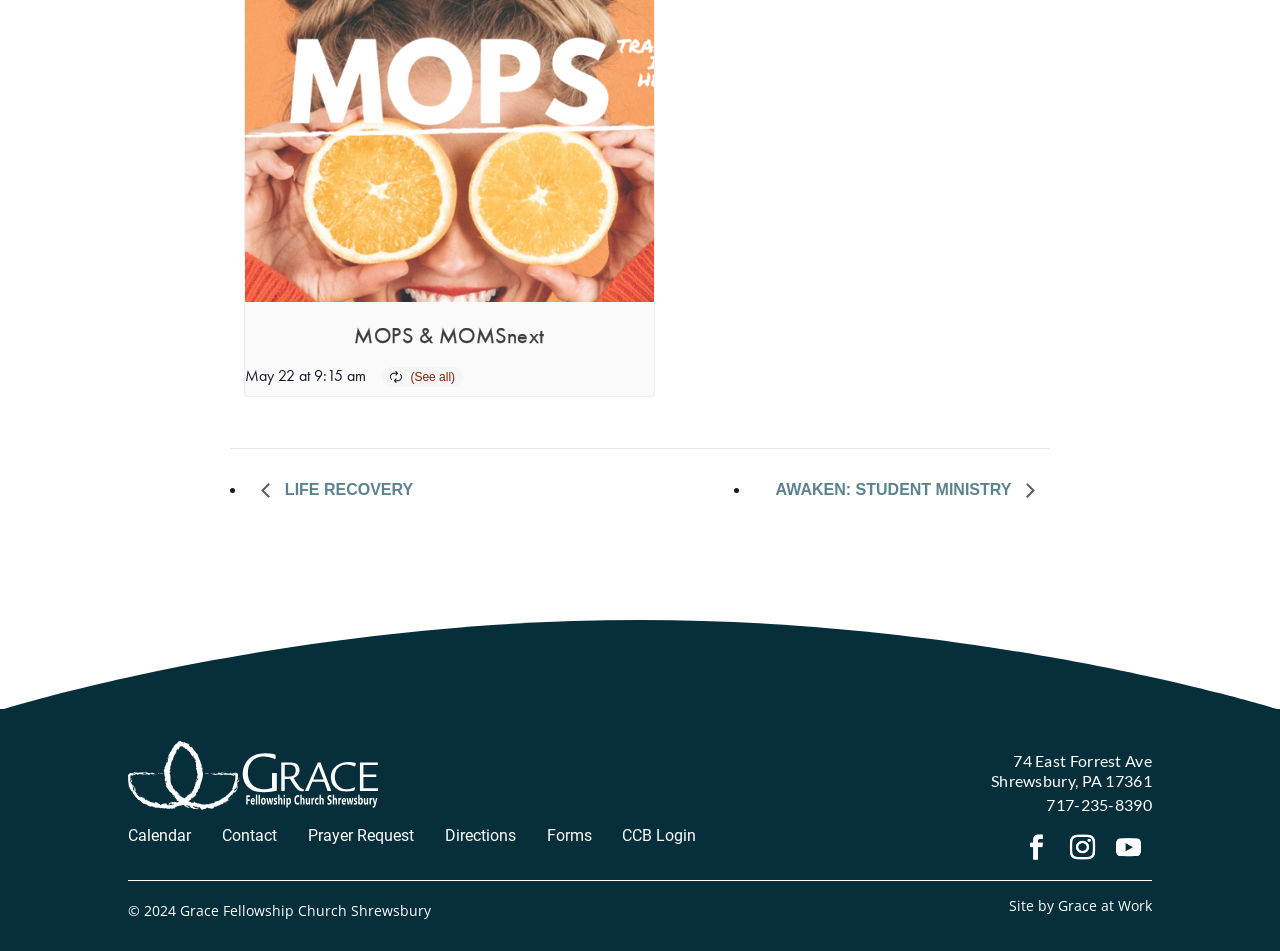How many social media links are at the bottom of the page?
Based on the screenshot, give a detailed explanation to answer the question.

I found the number of social media links at the bottom of the page by looking at the section that contains the social media icons, where it lists three links: '', '', and ''.